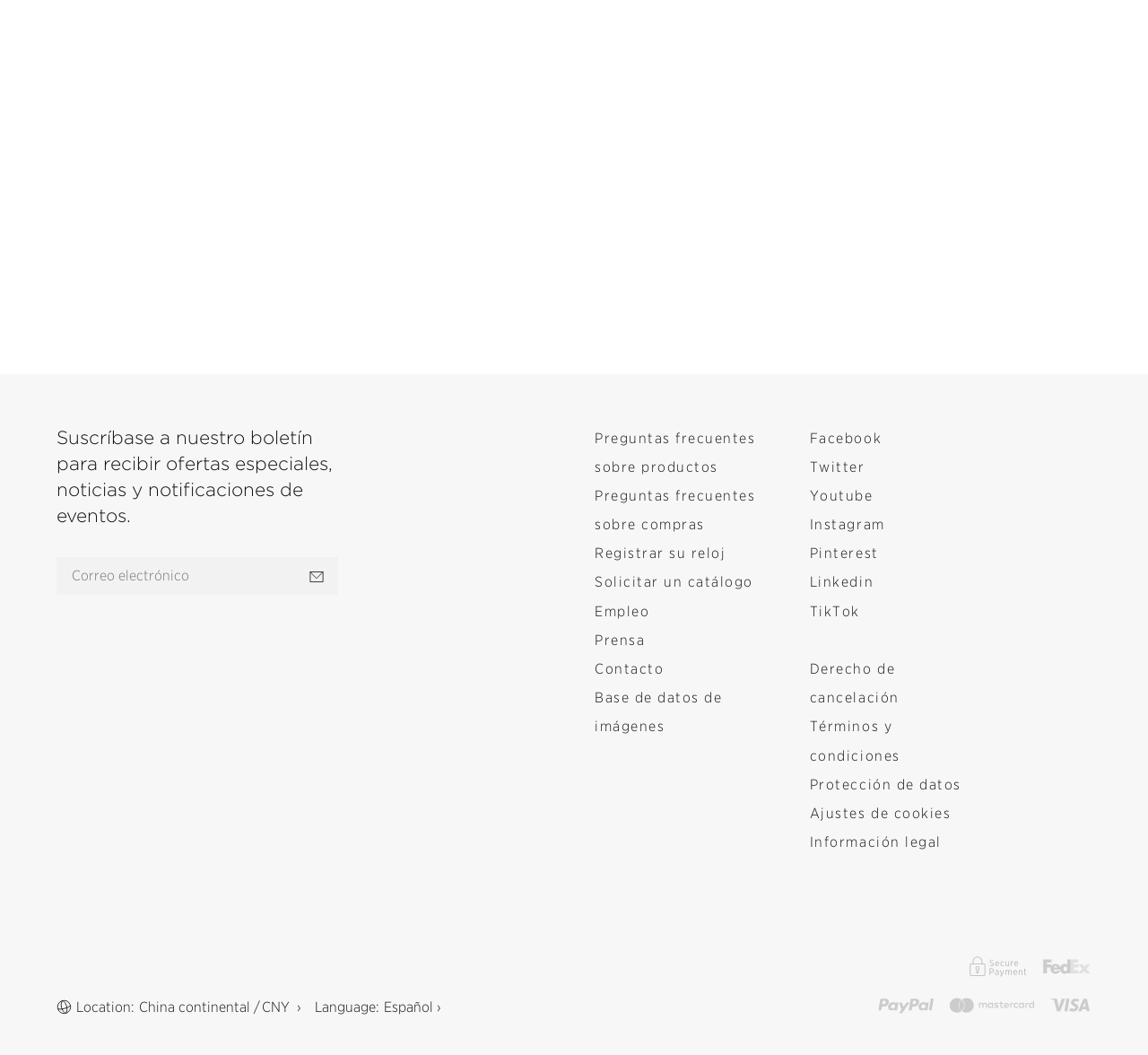How many social media links are available?
Examine the image closely and answer the question with as much detail as possible.

There are links to Facebook, Twitter, Youtube, Instagram, Pinterest, Linkedin, and TikTok, which are all social media platforms, and they are located at the bottom right corner of the webpage.